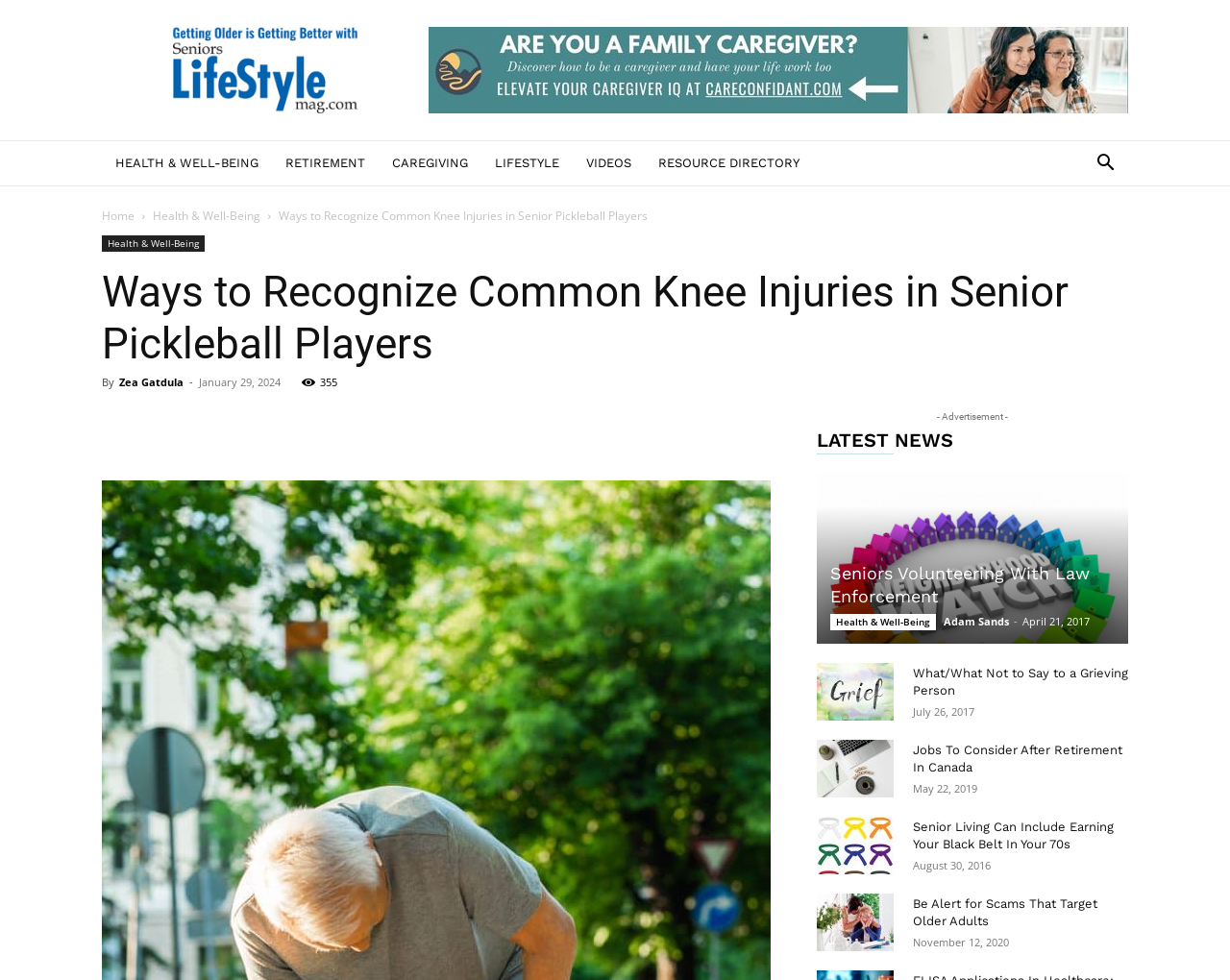Determine the coordinates of the bounding box that should be clicked to complete the instruction: "Click on 'HEALTH & WELL-BEING'". The coordinates should be represented by four float numbers between 0 and 1: [left, top, right, bottom].

[0.083, 0.143, 0.221, 0.19]